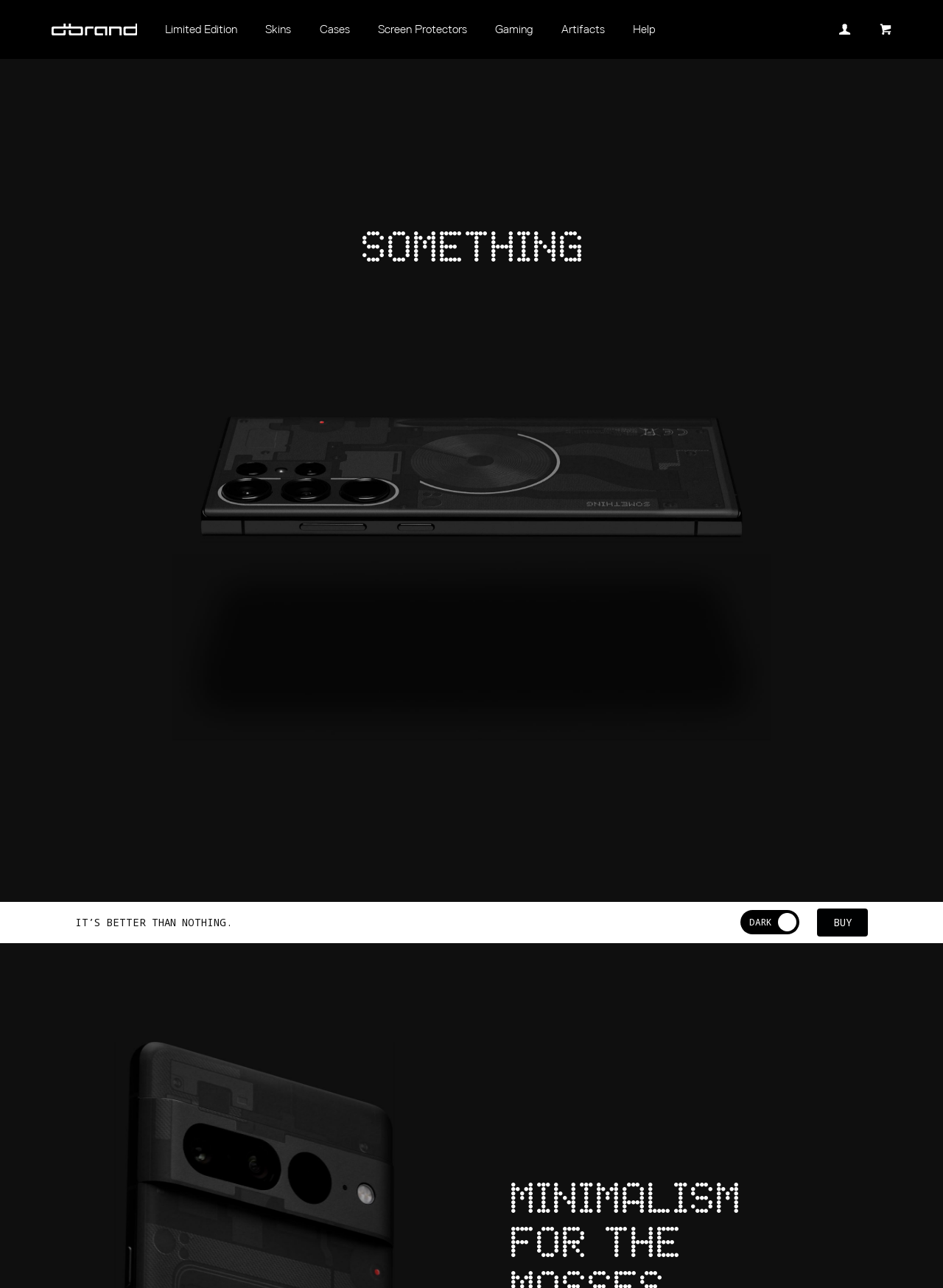What is the purpose of the 'BUY' button?
Give a single word or phrase as your answer by examining the image.

to purchase